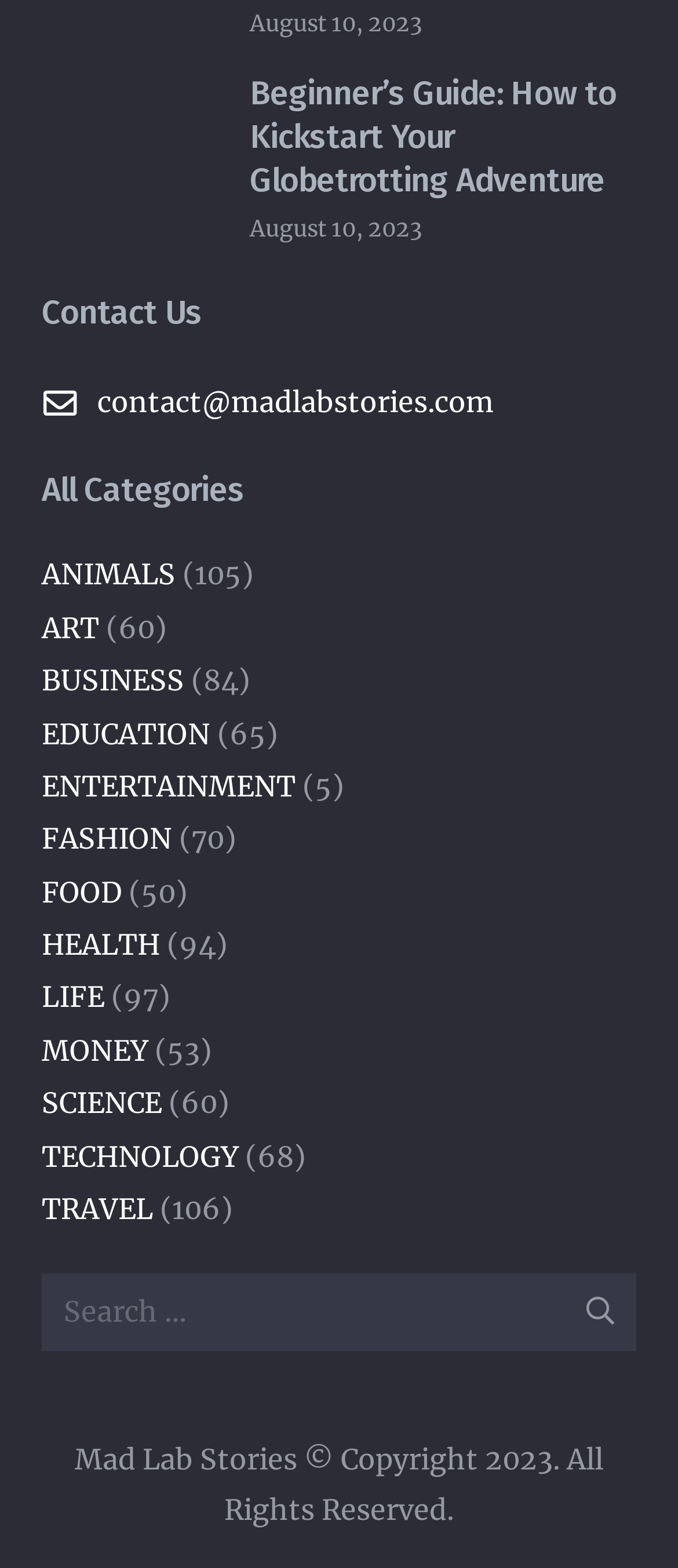Please determine the bounding box coordinates of the element's region to click in order to carry out the following instruction: "Donate via PayPal". The coordinates should be four float numbers between 0 and 1, i.e., [left, top, right, bottom].

None